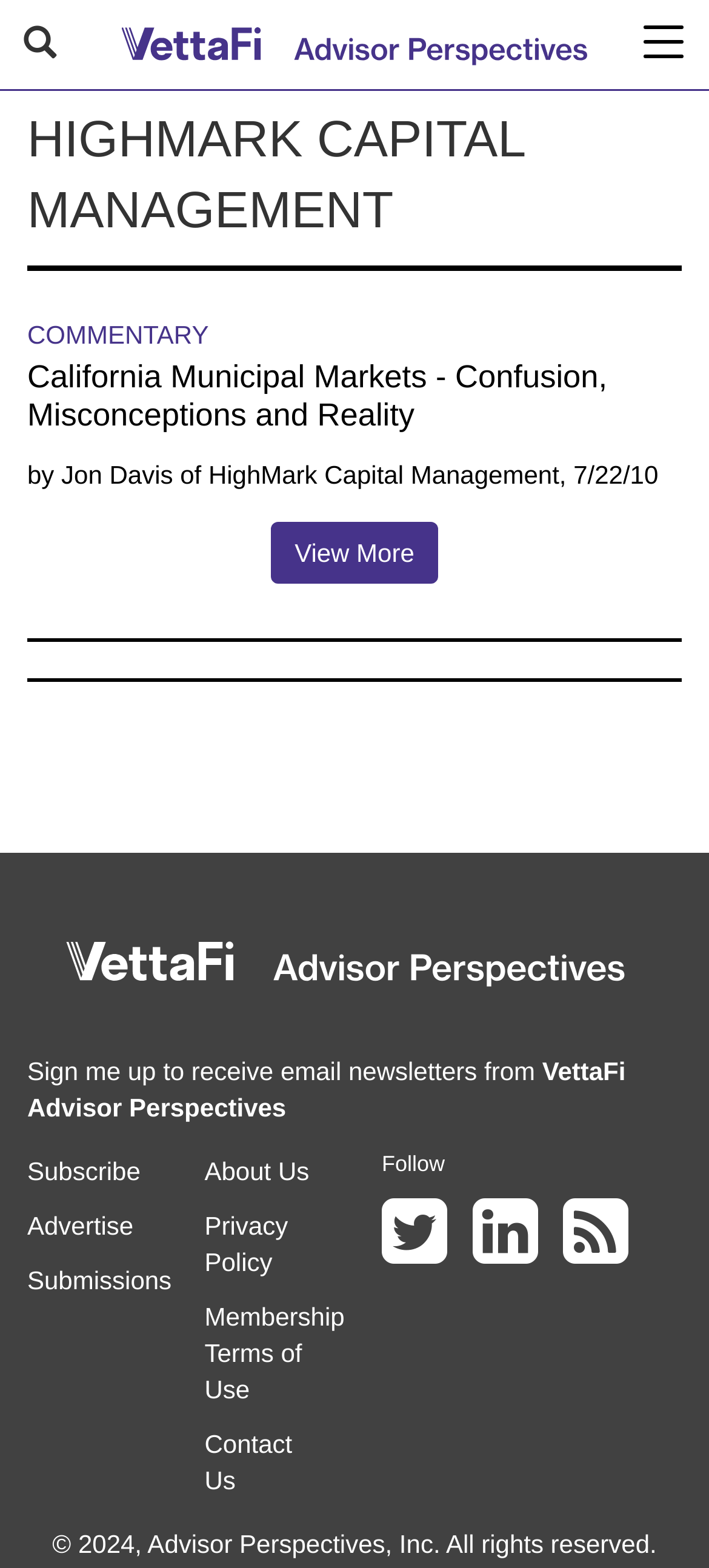What is the name of the company?
Please respond to the question with a detailed and well-explained answer.

I found the answer by looking at the heading element 'HIGHMARK CAPITAL MANAGEMENT' with bounding box coordinates [0.038, 0.066, 0.962, 0.157]. This suggests that the company name is HighMark Capital Management.